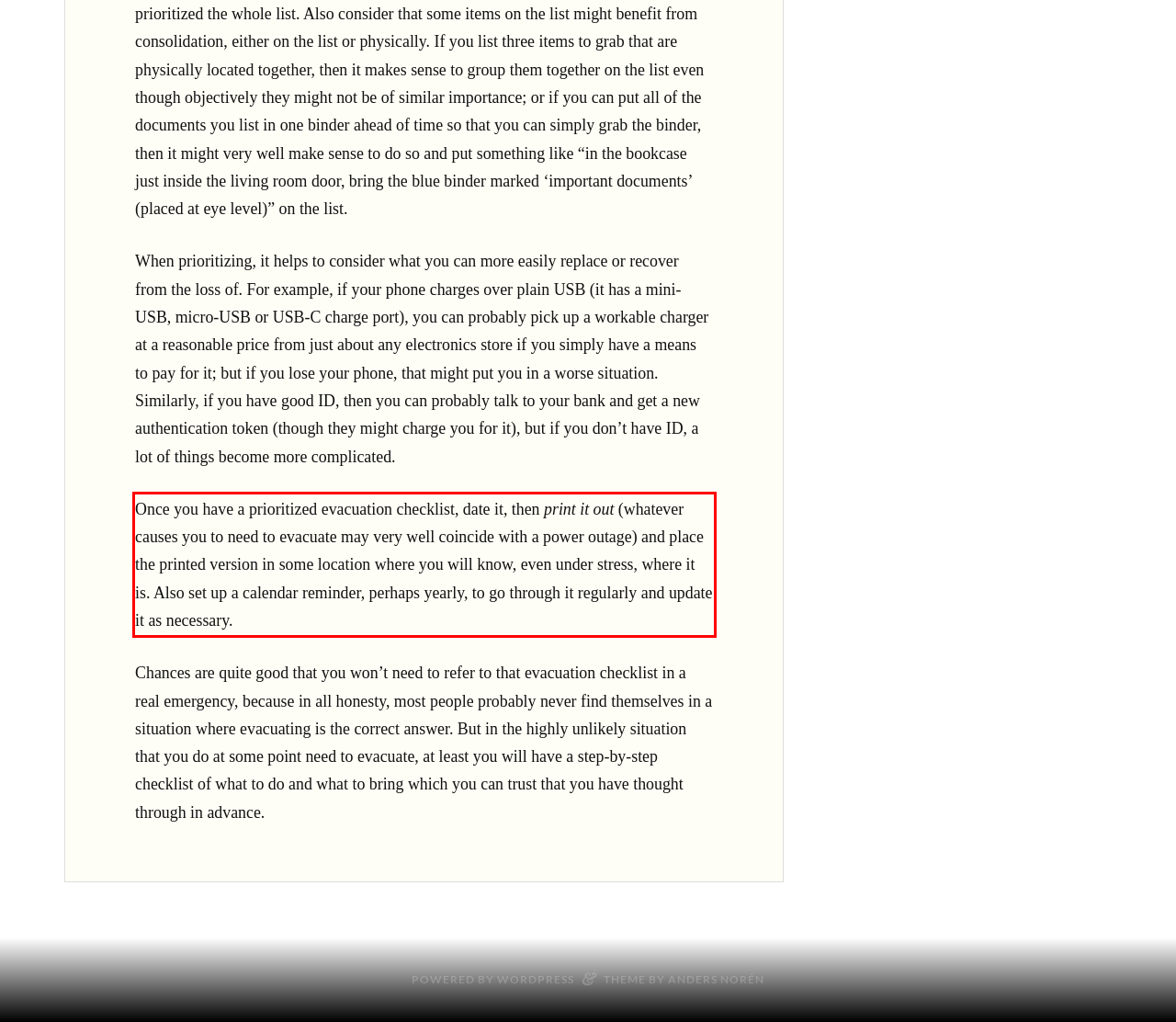You have a webpage screenshot with a red rectangle surrounding a UI element. Extract the text content from within this red bounding box.

Once you have a prioritized evacuation checklist, date it, then print it out (whatever causes you to need to evacuate may very well coincide with a power outage) and place the printed version in some location where you will know, even under stress, where it is. Also set up a calendar reminder, perhaps yearly, to go through it regularly and update it as necessary.